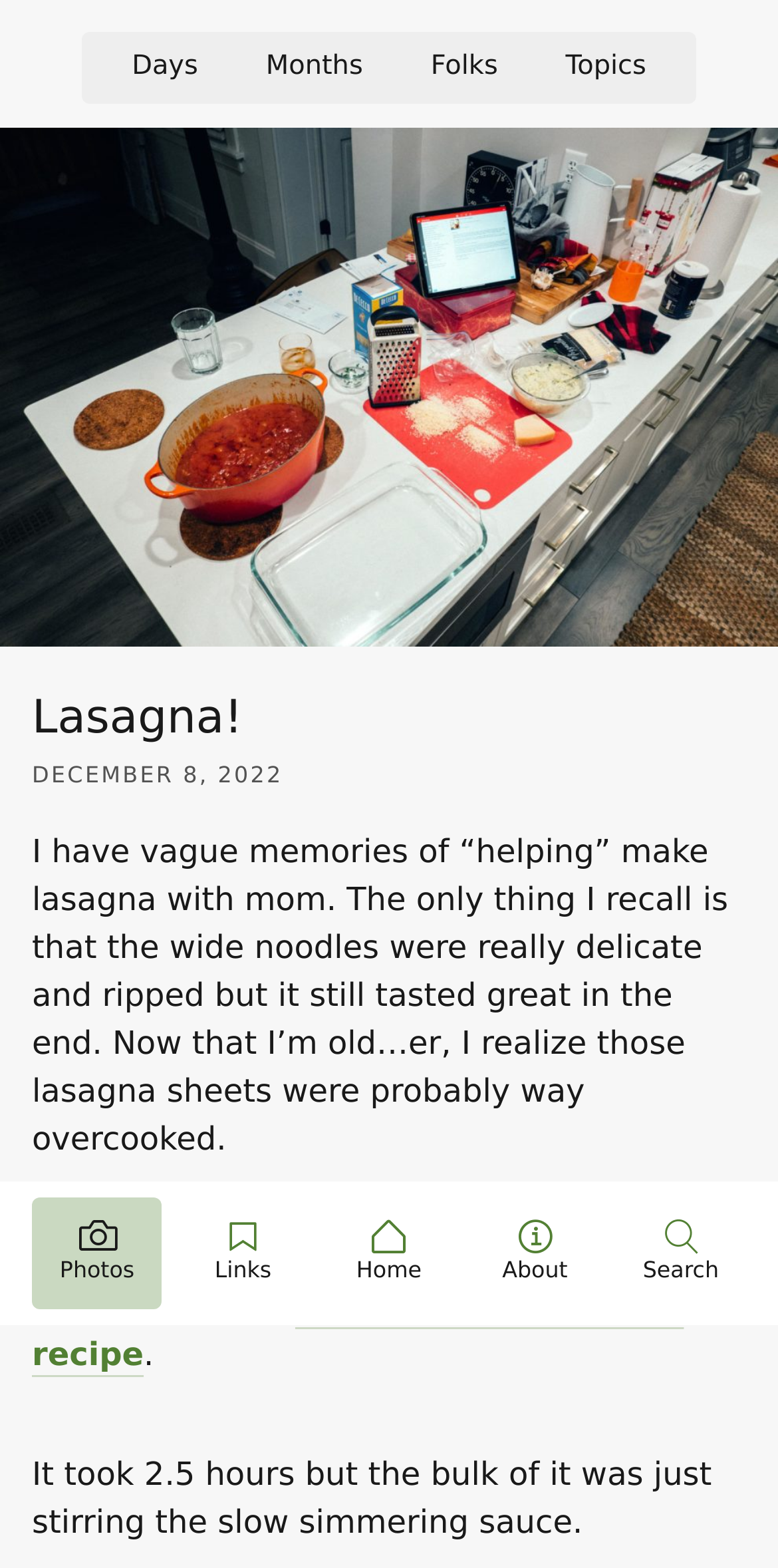Determine the bounding box coordinates for the clickable element to execute this instruction: "View 'Production facilities'". Provide the coordinates as four float numbers between 0 and 1, i.e., [left, top, right, bottom].

None